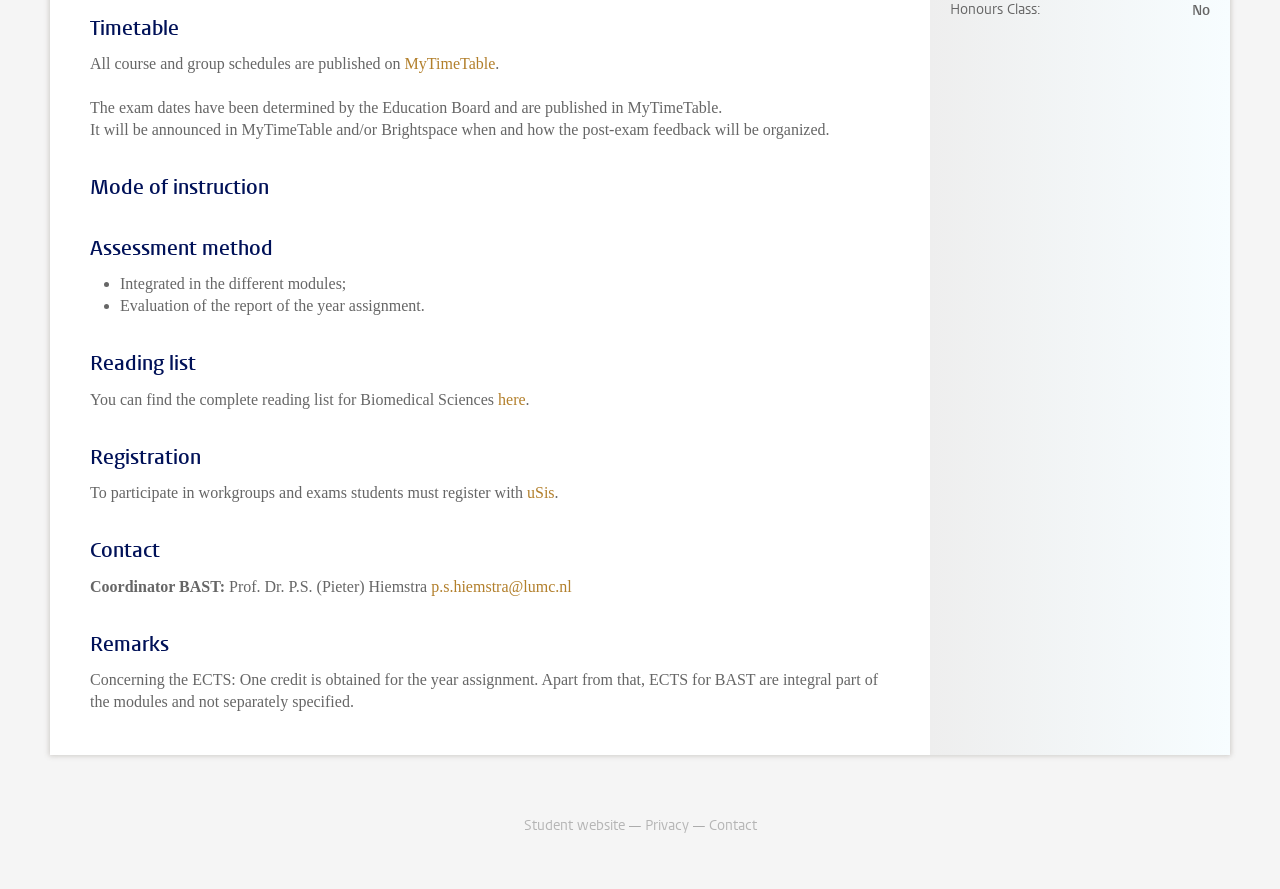Bounding box coordinates are specified in the format (top-left x, top-left y, bottom-right x, bottom-right y). All values are floating point numbers bounded between 0 and 1. Please provide the bounding box coordinate of the region this sentence describes: Student website

[0.409, 0.918, 0.488, 0.939]